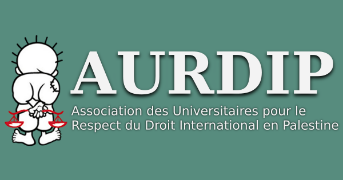From the image, can you give a detailed response to the question below:
What is the background color of the logo?

The logo is set against a muted green background, which emphasizes the seriousness of the organization's mission and provides a subtle yet important visual cue about the organization's tone and approach.